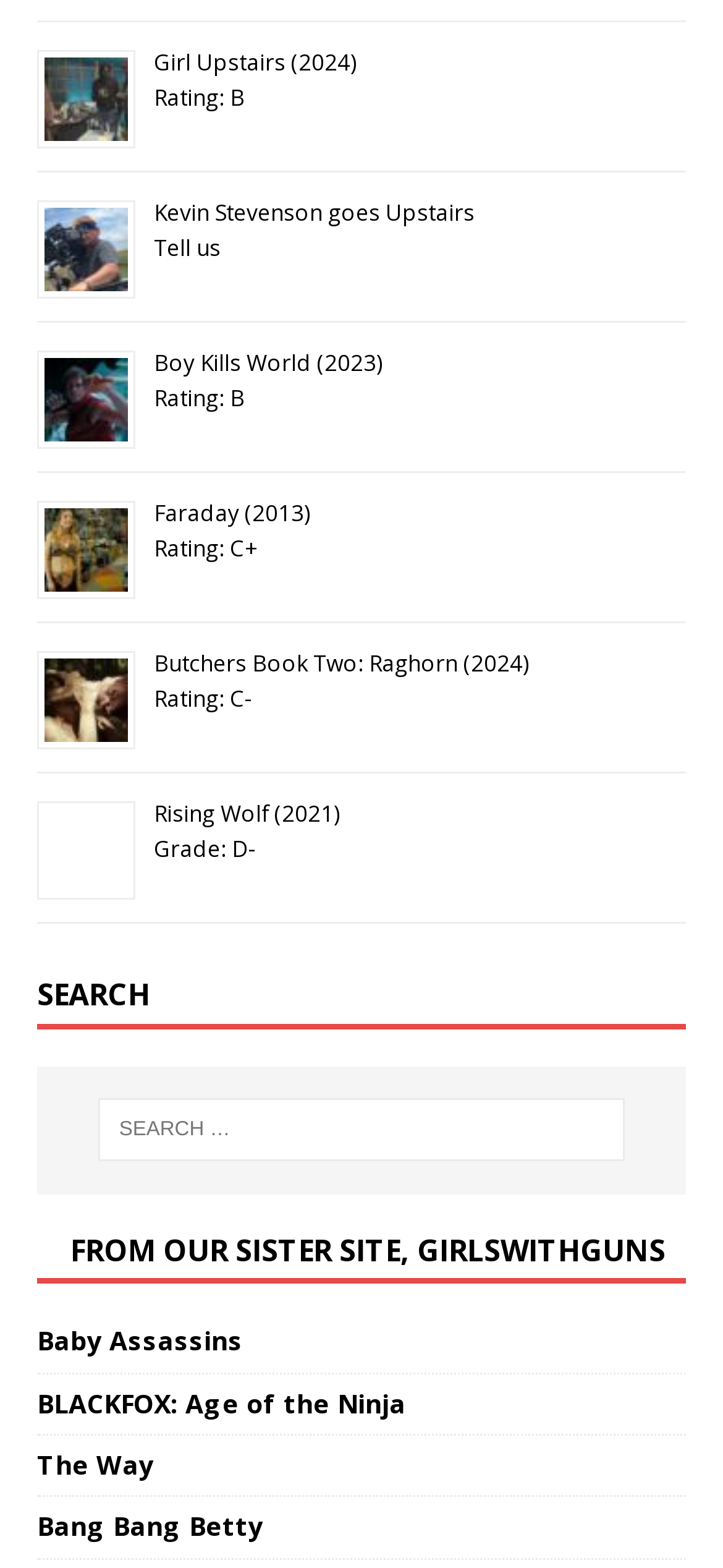Please use the details from the image to answer the following question comprehensively:
What is the grade of Rising Wolf (2021)?

The grade of Rising Wolf (2021) can be found next to the heading 'Rising Wolf (2021)' which is 'Grade: D-'.